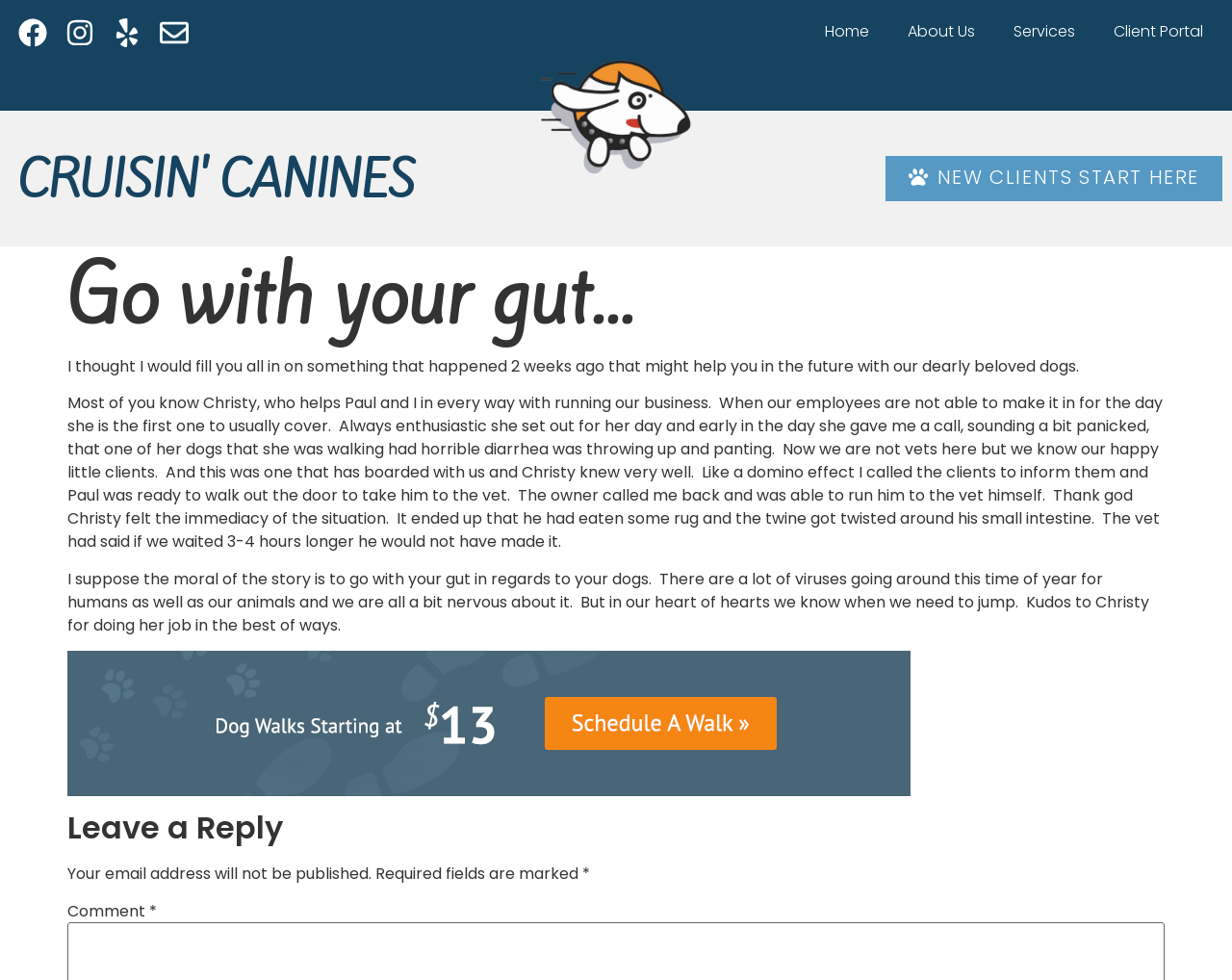Locate and extract the text of the main heading on the webpage.

Go with your gut…